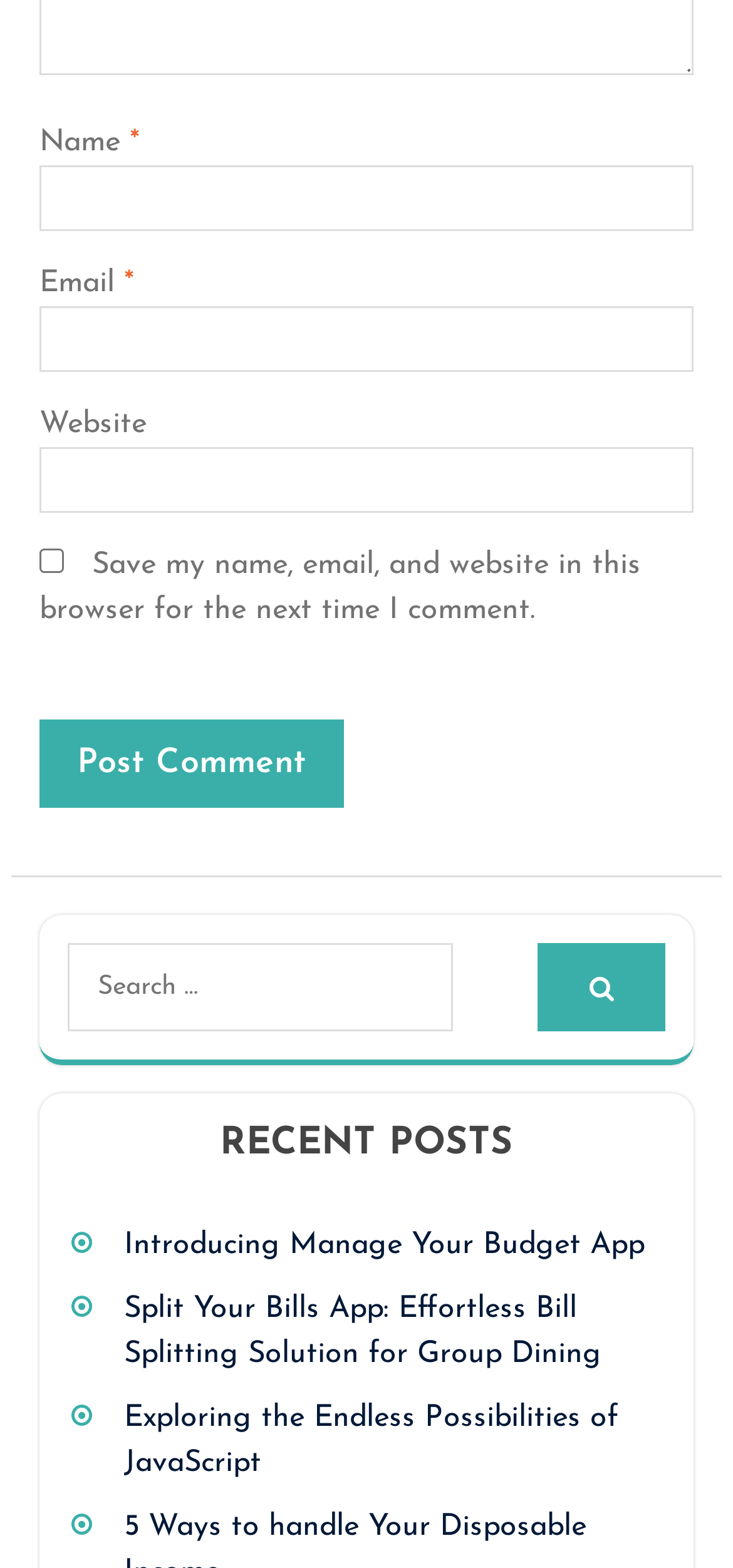Please identify the coordinates of the bounding box for the clickable region that will accomplish this instruction: "Check the box to save your information".

[0.053, 0.35, 0.087, 0.366]